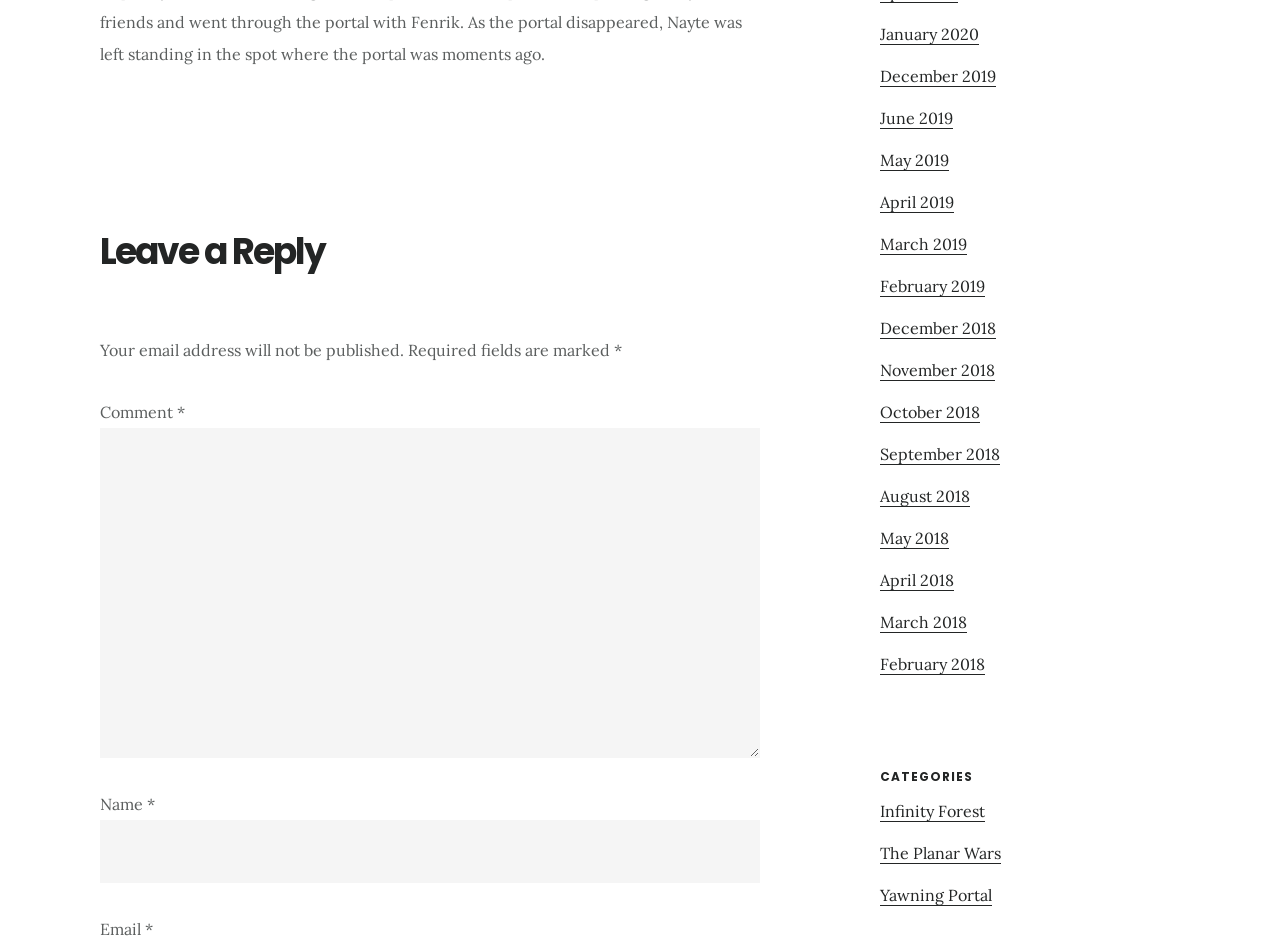Identify the bounding box coordinates for the region to click in order to carry out this instruction: "Enter name". Provide the coordinates using four float numbers between 0 and 1, formatted as [left, top, right, bottom].

[0.078, 0.875, 0.594, 0.942]